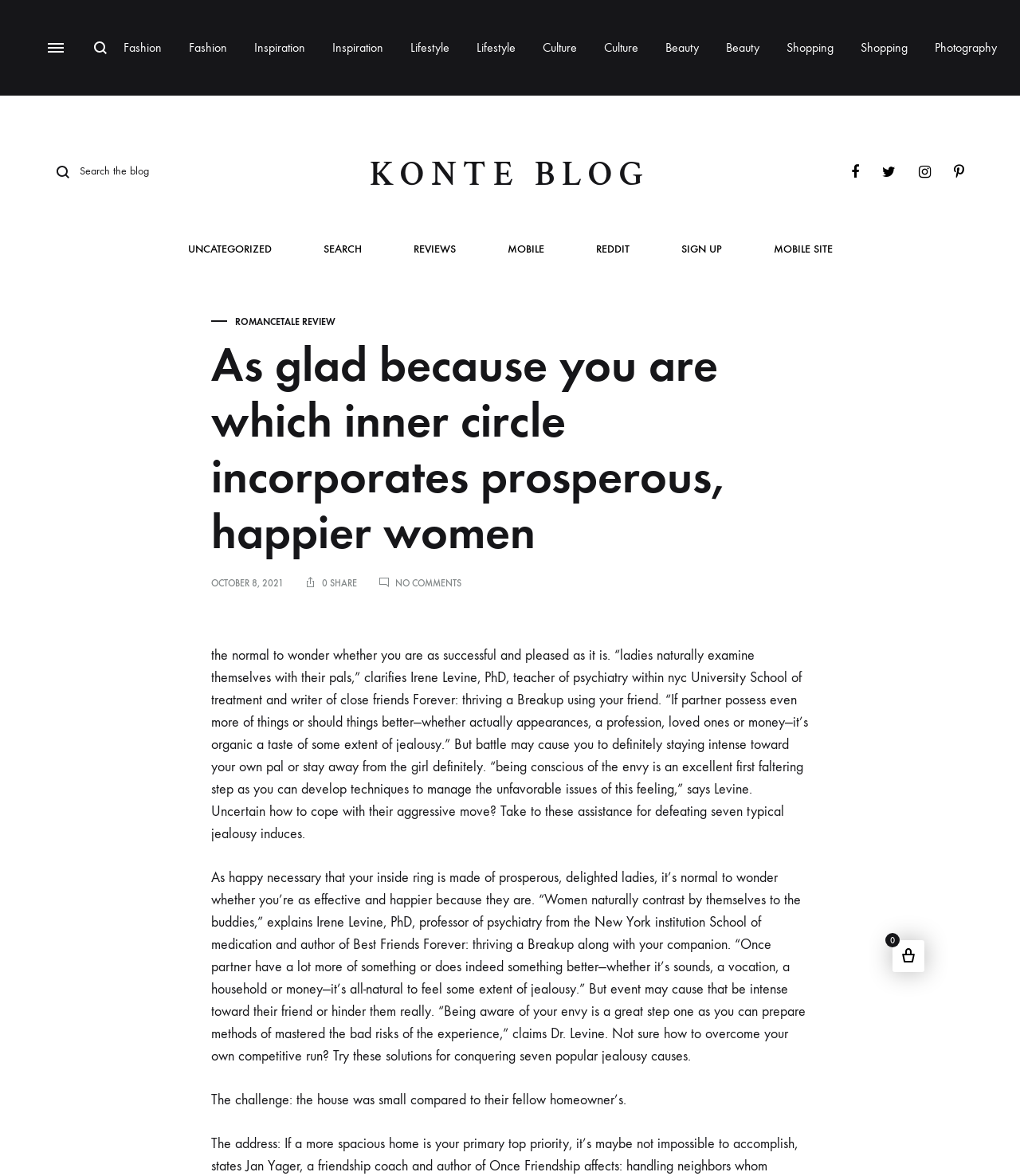What is the category of the blog post?
Using the image, provide a concise answer in one word or a short phrase.

UNCATEGORIZED